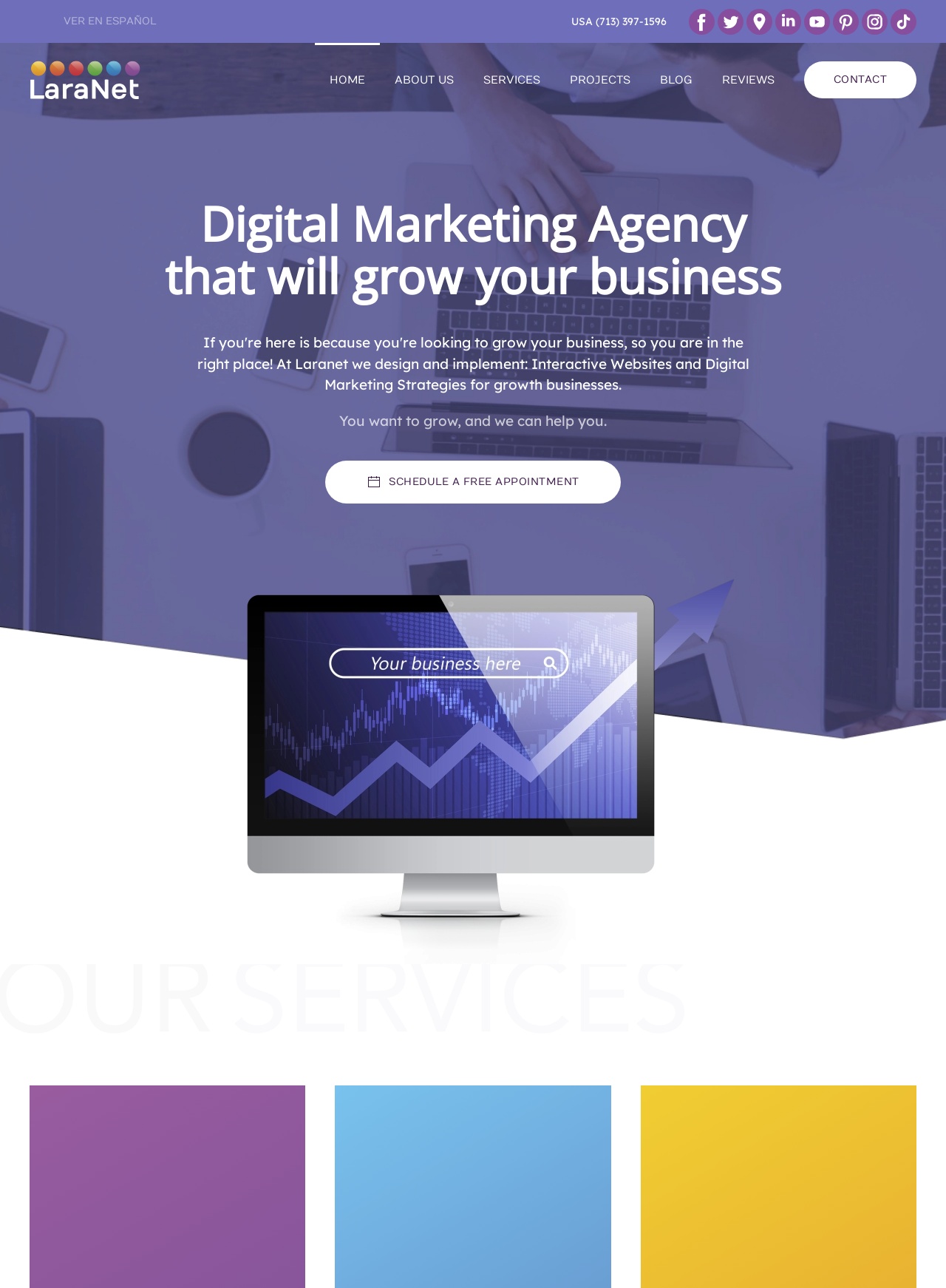Provide a thorough and detailed response to the question by examining the image: 
What is the topic of the 'Graphic Design' heading?

The 'Graphic Design' heading is located at the bottom of the webpage, and it is one of the services offered by the digital marketing agency.